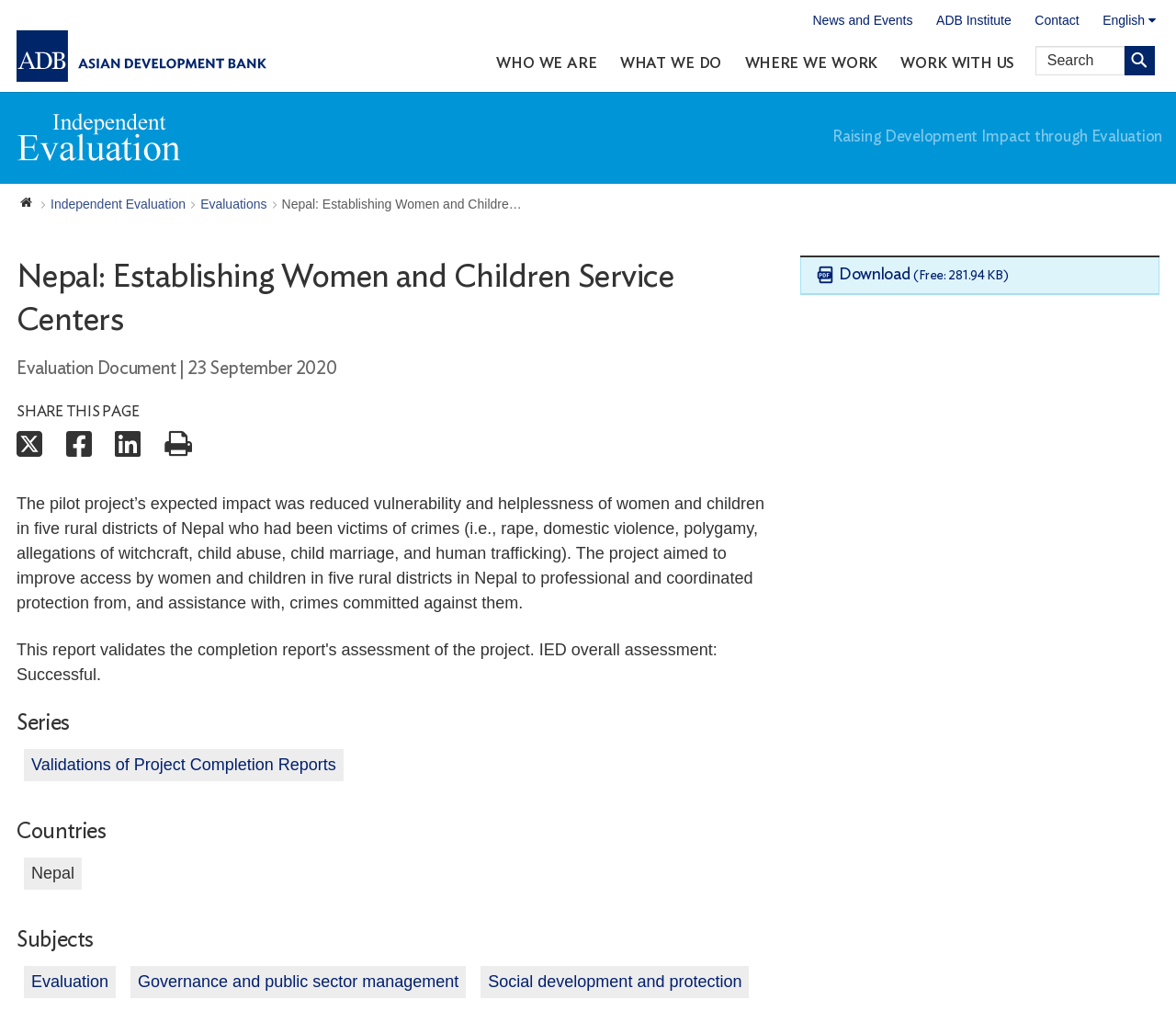What is the topic of the evaluation document mentioned on the webpage?
Look at the image and respond with a one-word or short phrase answer.

Establishing Women and Children Service Centers